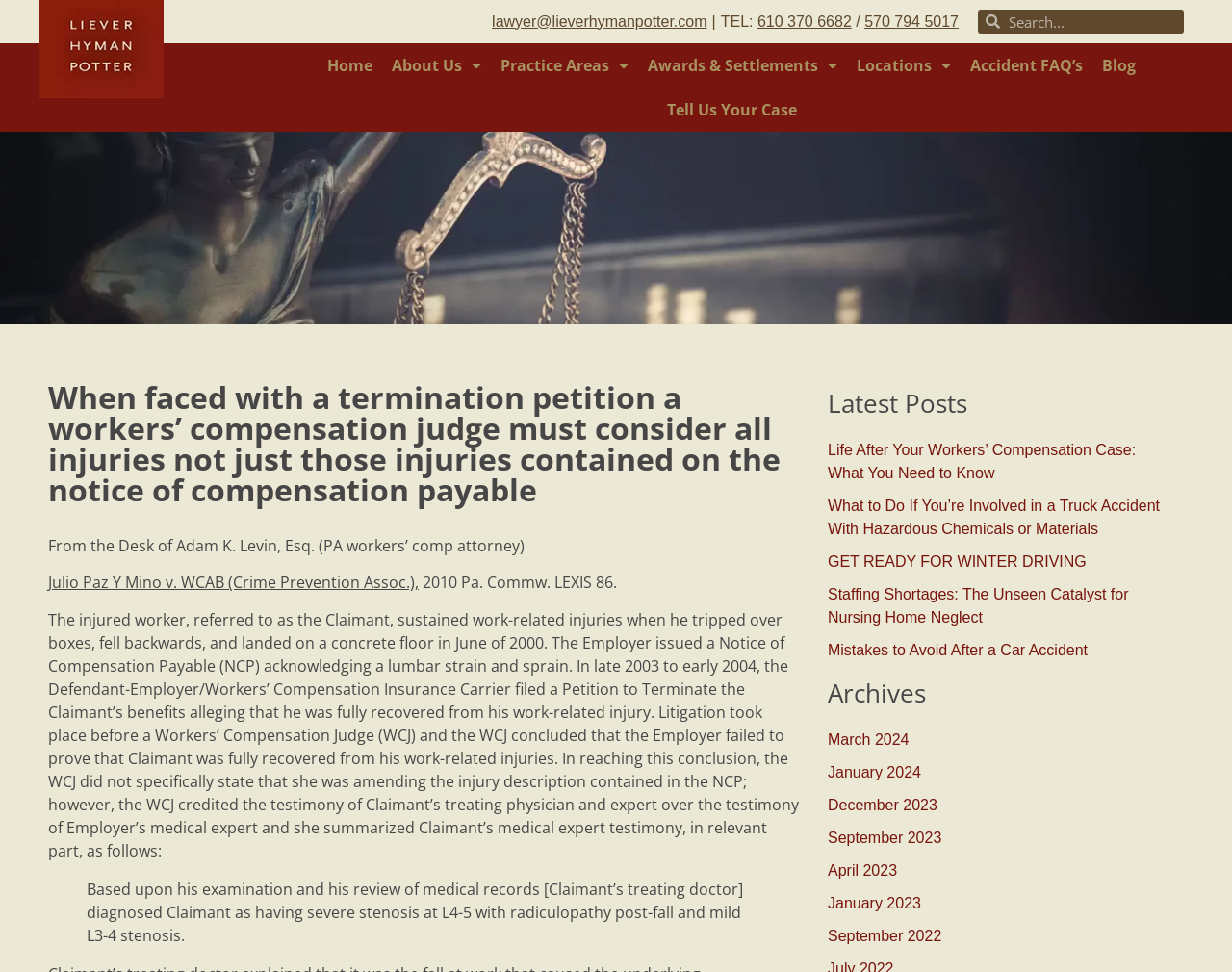Could you provide the bounding box coordinates for the portion of the screen to click to complete this instruction: "Read the blog"?

[0.887, 0.045, 0.93, 0.09]